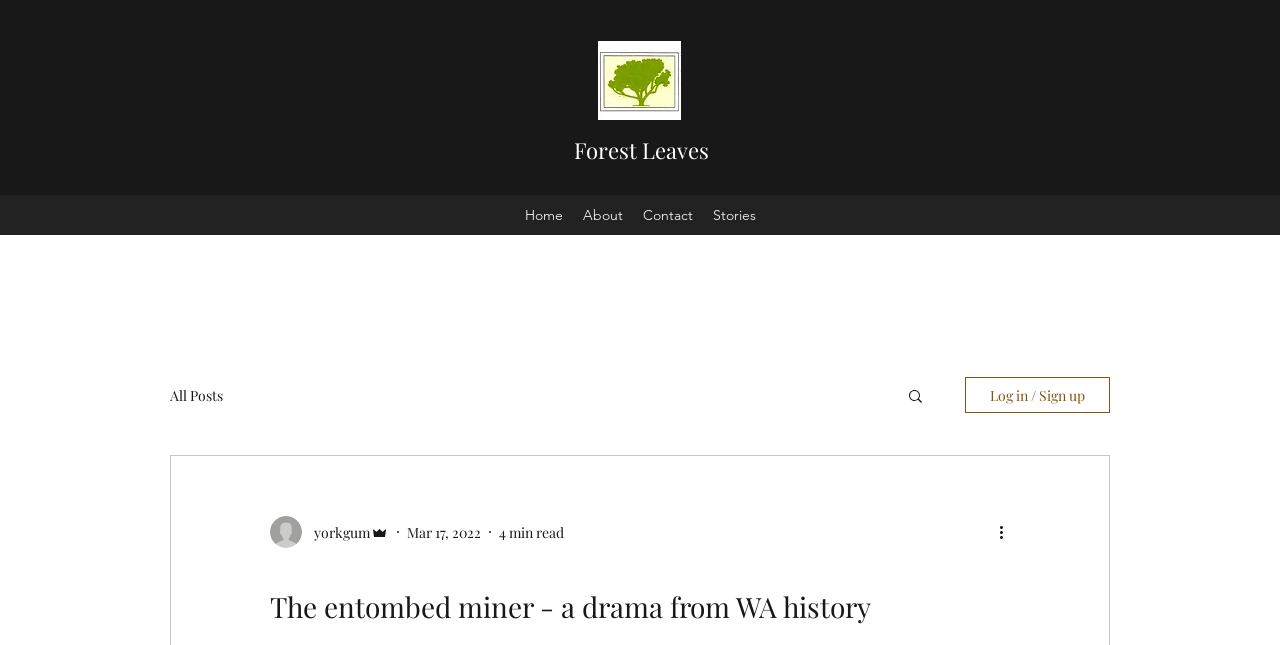Locate the bounding box coordinates of the clickable element to fulfill the following instruction: "Log in or sign up". Provide the coordinates as four float numbers between 0 and 1 in the format [left, top, right, bottom].

[0.754, 0.584, 0.867, 0.64]